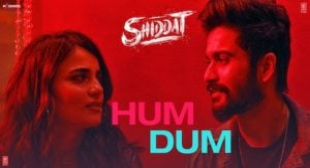Answer the question with a brief word or phrase:
What is the theme explored in the movie 'Shiddat'?

Love and passion